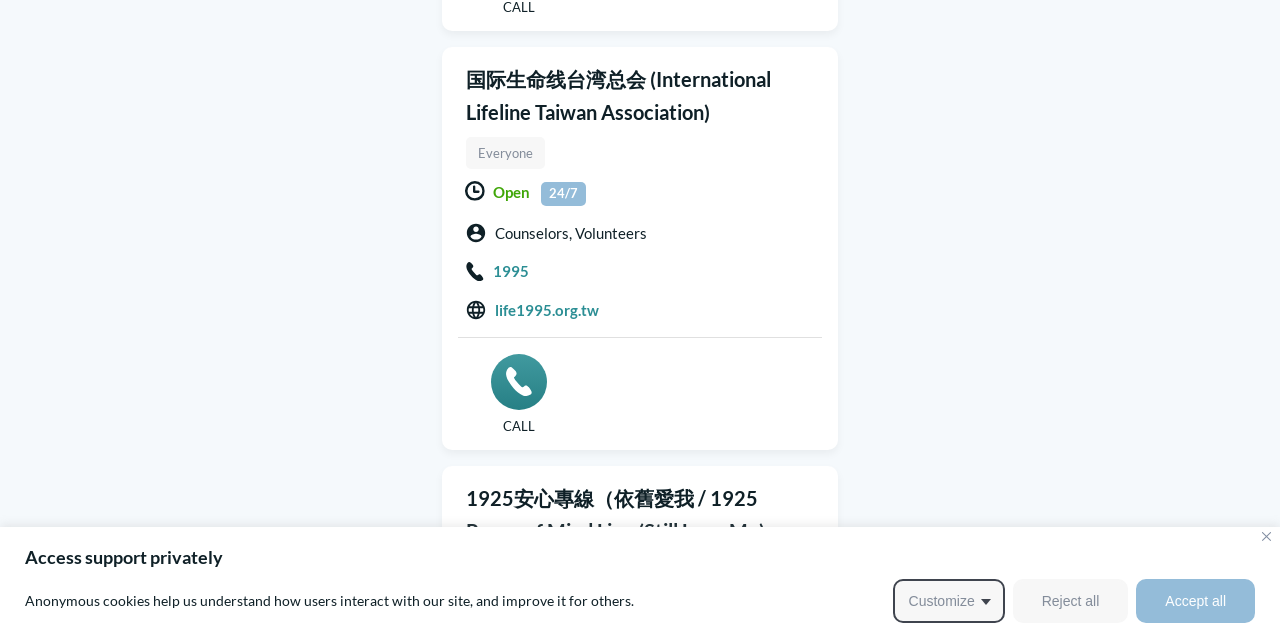Bounding box coordinates must be specified in the format (top-left x, top-left y, bottom-right x, bottom-right y). All values should be floating point numbers between 0 and 1. What are the bounding box coordinates of the UI element described as: Reject all

[0.791, 0.904, 0.881, 0.973]